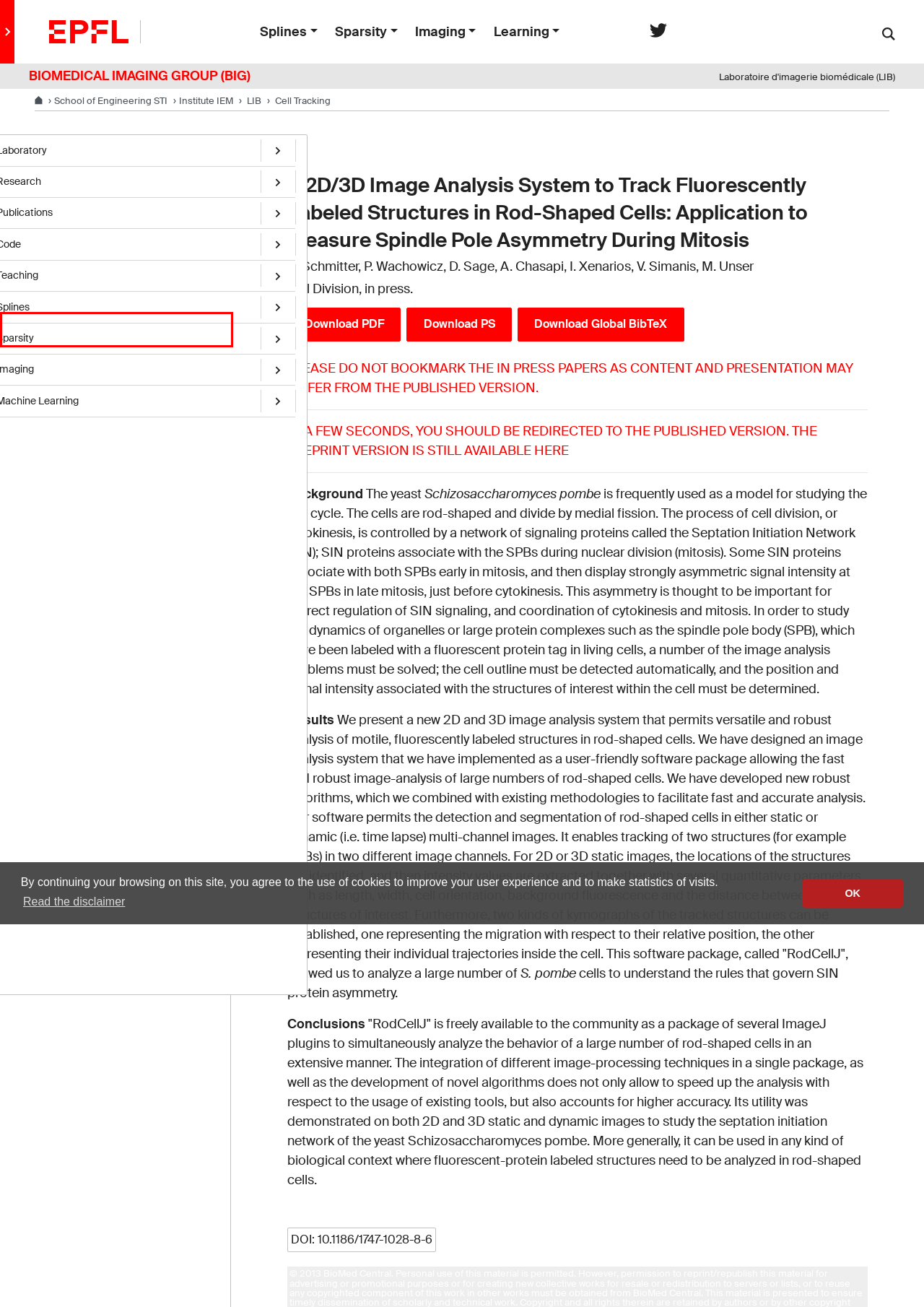Analyze the screenshot of a webpage that features a red rectangle bounding box. Pick the webpage description that best matches the new webpage you would see after clicking on the element within the red bounding box. Here are the candidates:
A. EPFL | Biomedical Imaging Group | Tutorials, Reviews and Talks
B. EPFL | Biomedical Imaging Group | Laboratory
C. EPFL Privacy Policy ‒ Presidency ‐ EPFL
D. STI - School of Engineering - EPFL
E. BIG > Research
F. EPFL | Biomedical Imaging Group | Algorithms
G. lib - Search Results - Infoscience
H. Institute IEM – STI - School of Engineering - EPFL

G